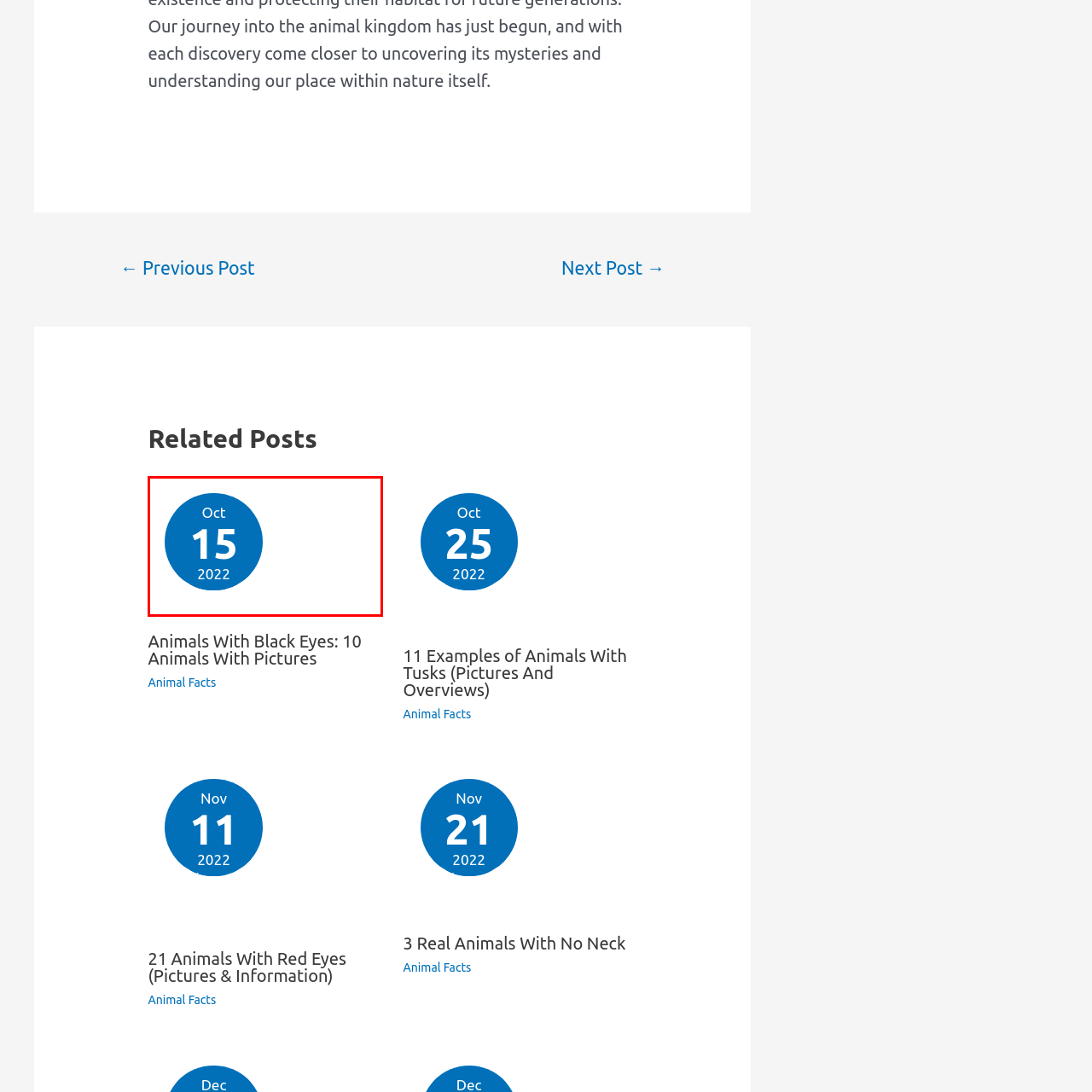Check the section outlined in red, What is the purpose of the date icon? Please reply with a single word or phrase.

To provide context